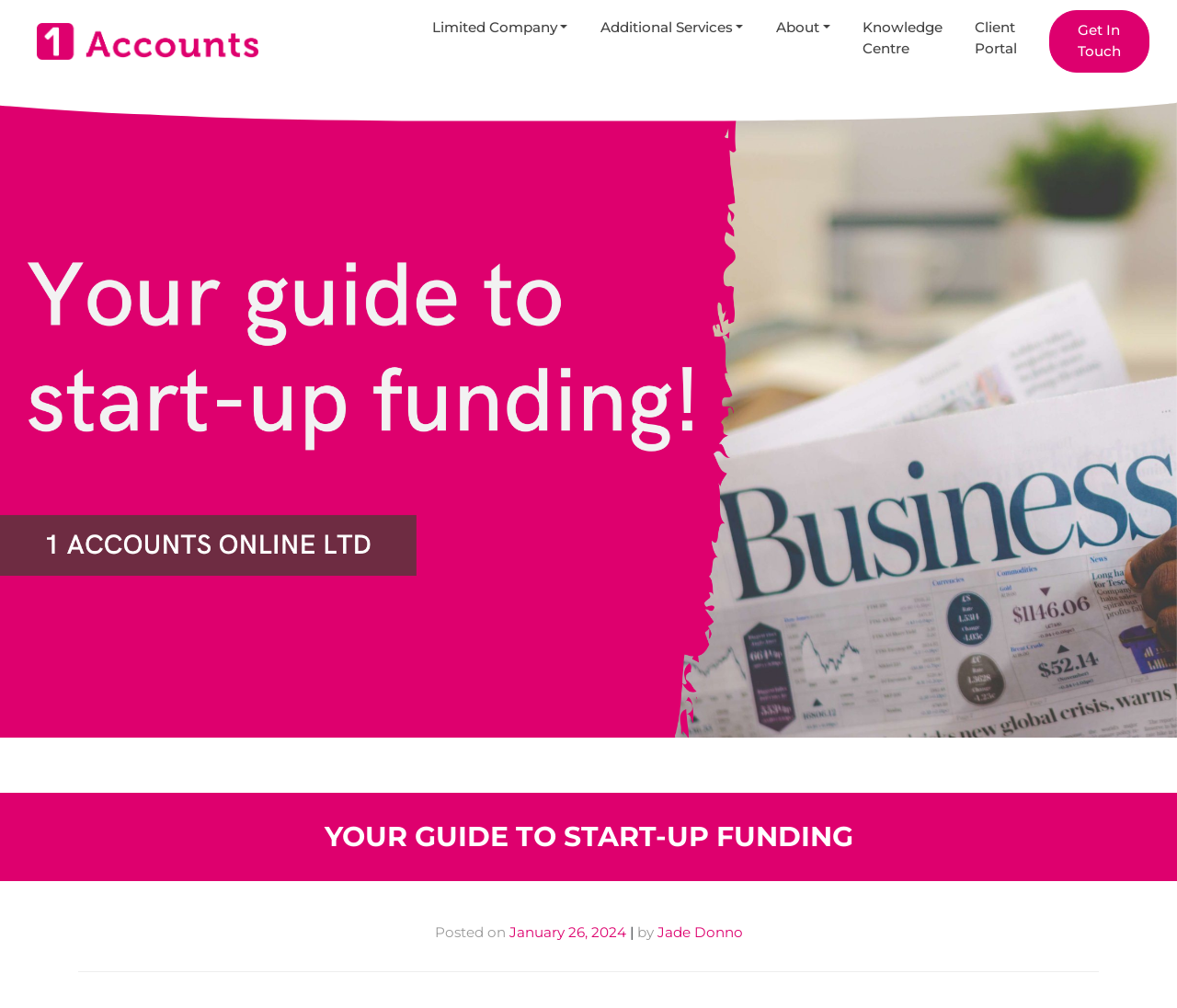Please find the bounding box coordinates of the clickable region needed to complete the following instruction: "Visit the 'Knowledge Centre'". The bounding box coordinates must consist of four float numbers between 0 and 1, i.e., [left, top, right, bottom].

[0.727, 0.01, 0.806, 0.066]